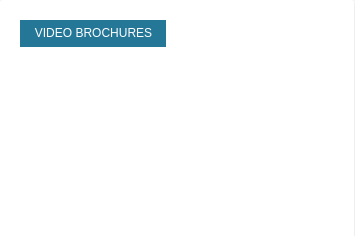Offer an in-depth description of the image shown.

The image features a promotional graphic featuring the text "VIDEO BROCHURES" prominently displayed, indicating the topic's focus. This element is part of a larger article discussing MediaFast's innovative products, specifically video brochures and video mailers. The context suggests that these marketing tools are designed to enhance engagement and communication, positioning them as modern alternatives to traditional print advertising.